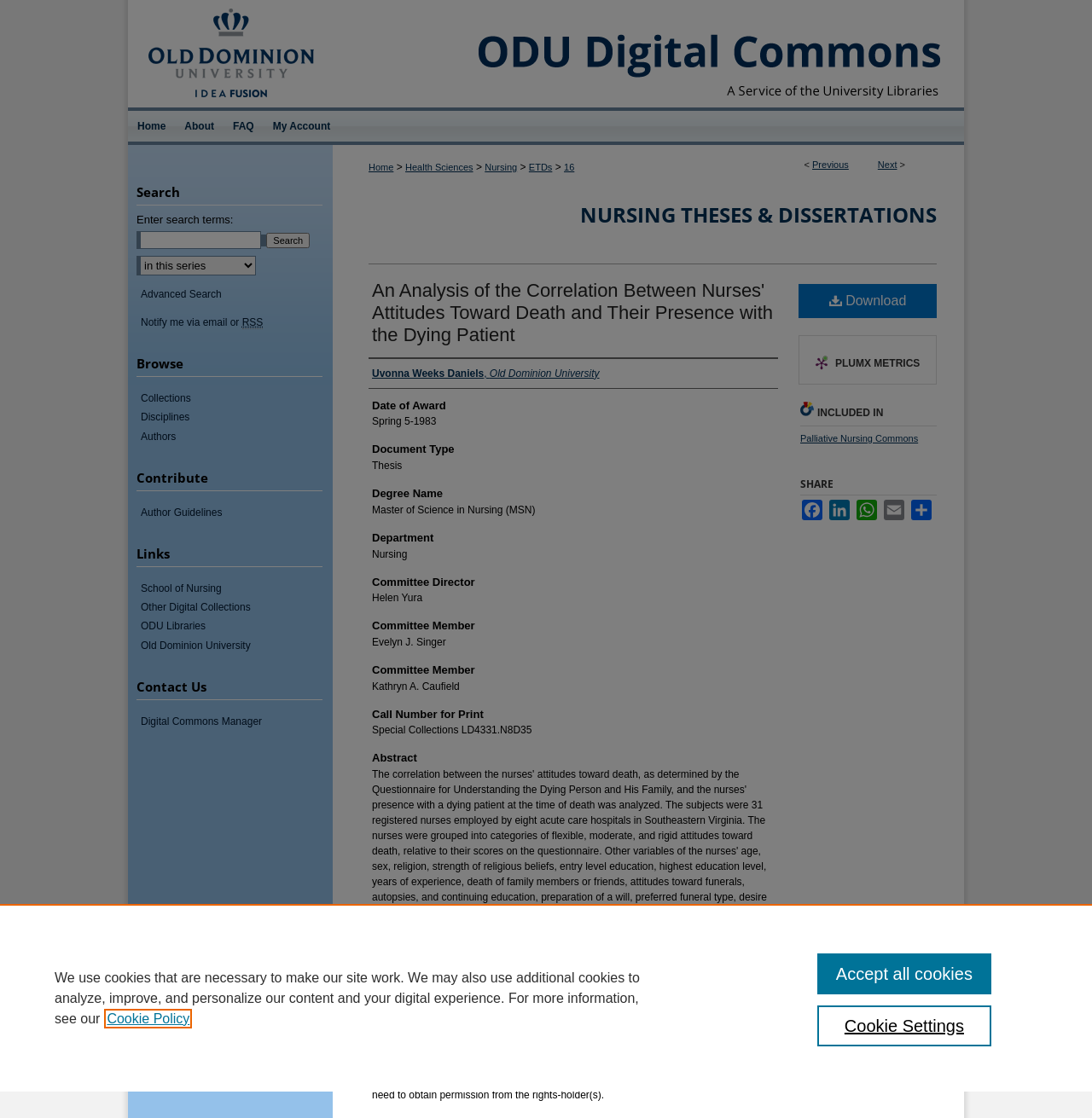Please locate the bounding box coordinates of the element that should be clicked to complete the given instruction: "Go to Home page".

[0.117, 0.096, 0.16, 0.13]